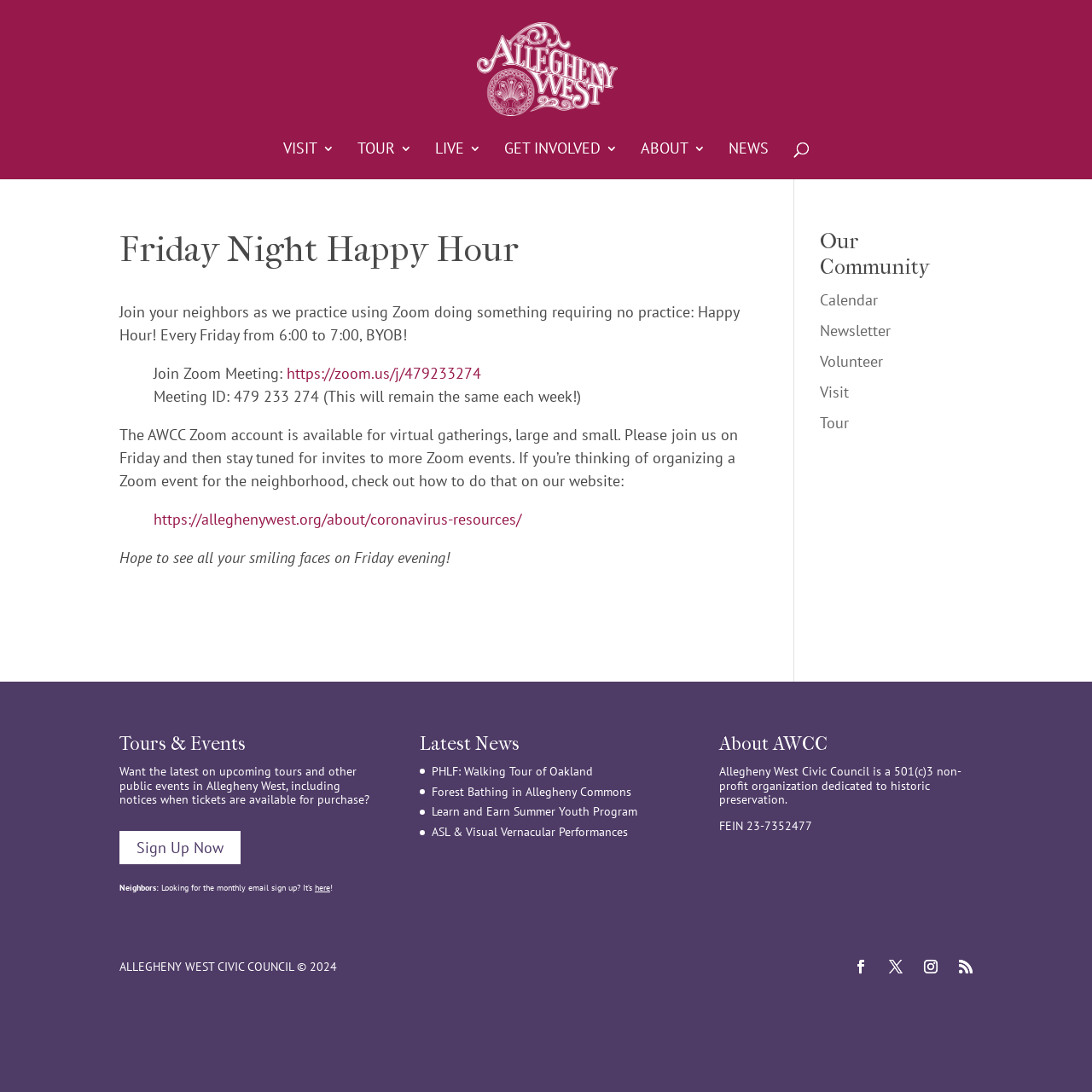What is the purpose of the AWCC Zoom account?
Using the information from the image, provide a comprehensive answer to the question.

The purpose of the AWCC Zoom account can be inferred from the text 'The AWCC Zoom account is available for virtual gatherings, large and small.' which suggests that the account is used for hosting online meetings and events.